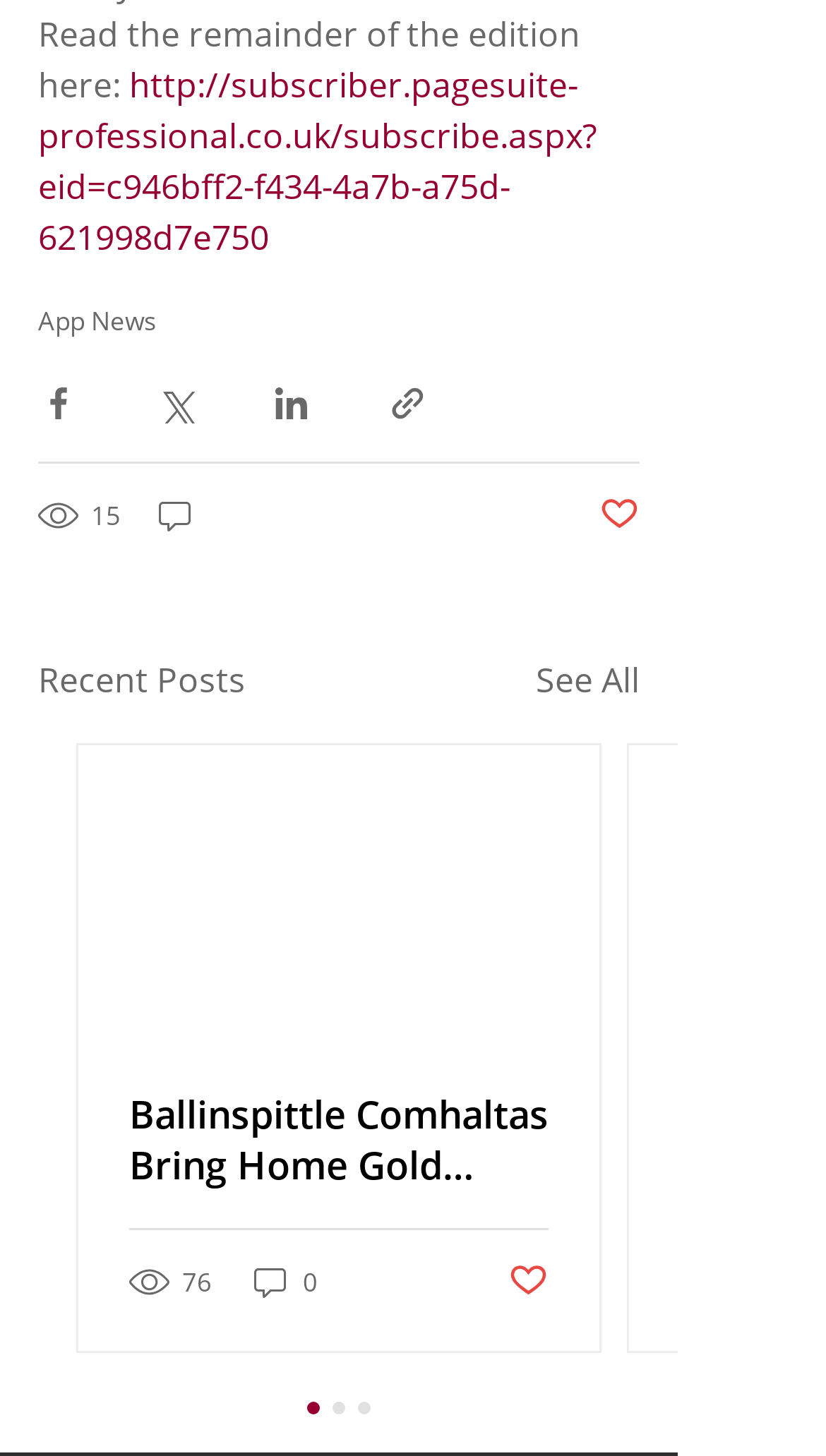Find the bounding box coordinates of the element to click in order to complete this instruction: "See All recent posts". The bounding box coordinates must be four float numbers between 0 and 1, denoted as [left, top, right, bottom].

[0.649, 0.449, 0.774, 0.484]